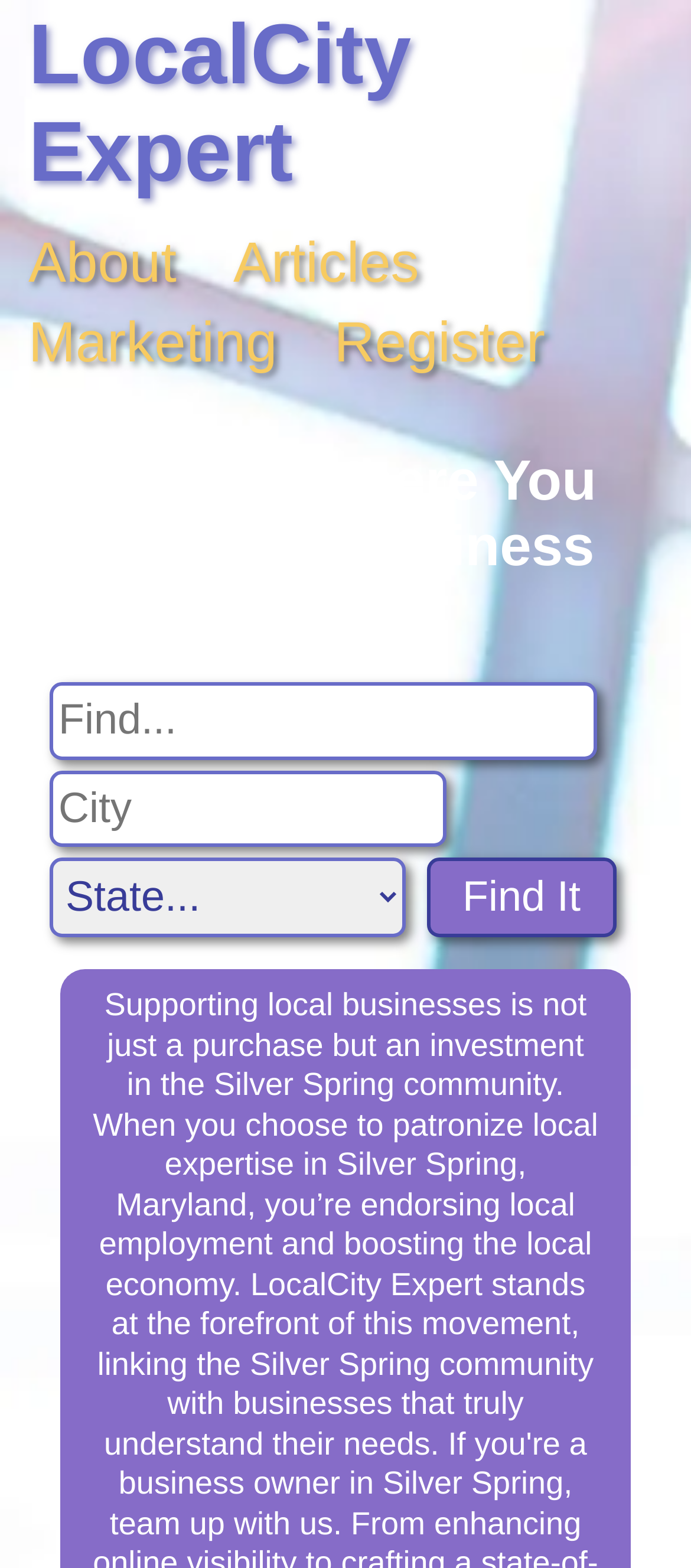Highlight the bounding box coordinates of the element that should be clicked to carry out the following instruction: "Click on About". The coordinates must be given as four float numbers ranging from 0 to 1, i.e., [left, top, right, bottom].

[0.041, 0.147, 0.255, 0.189]